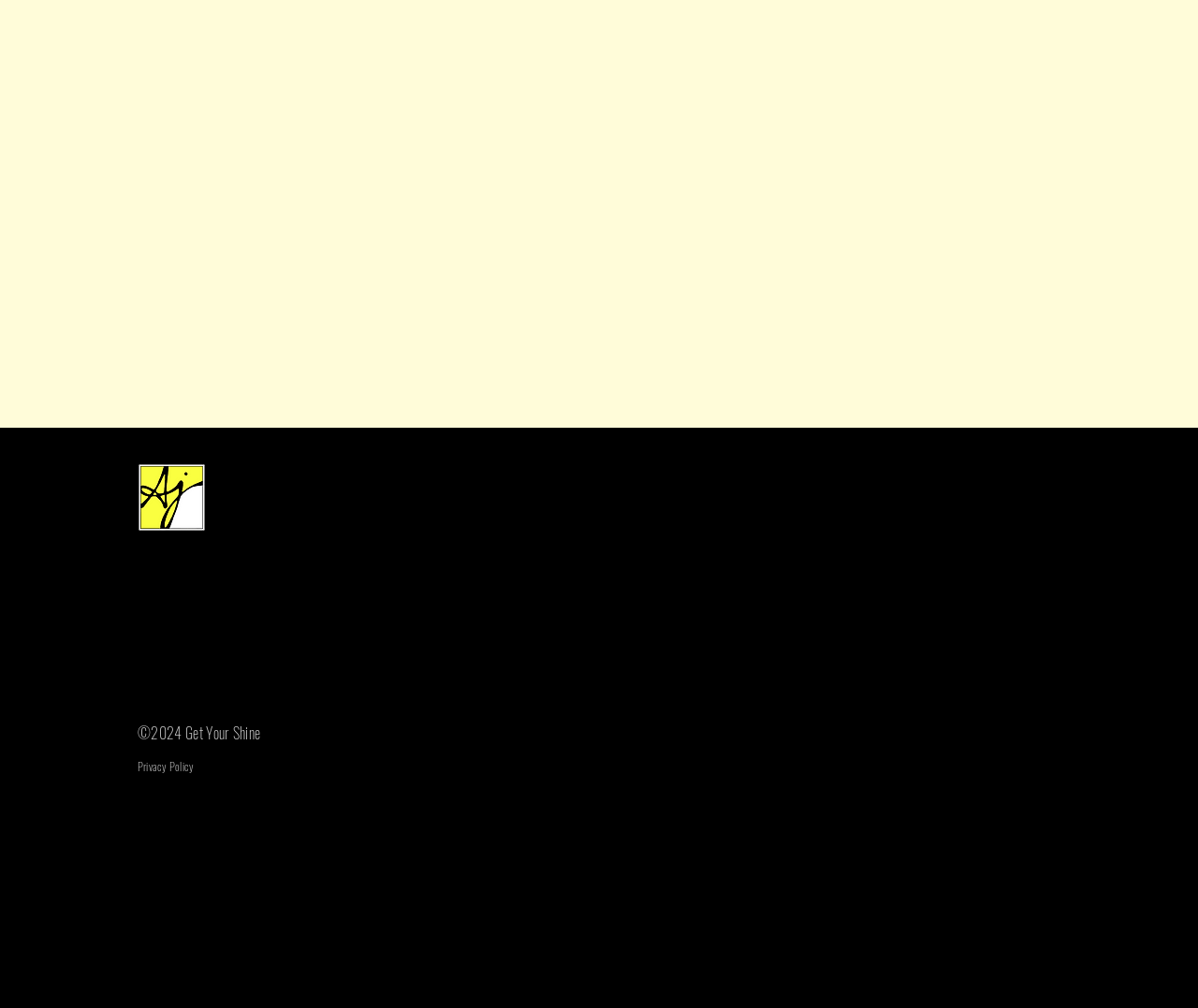Answer the question using only a single word or phrase: 
What is the name of the policy link?

Privacy Policy